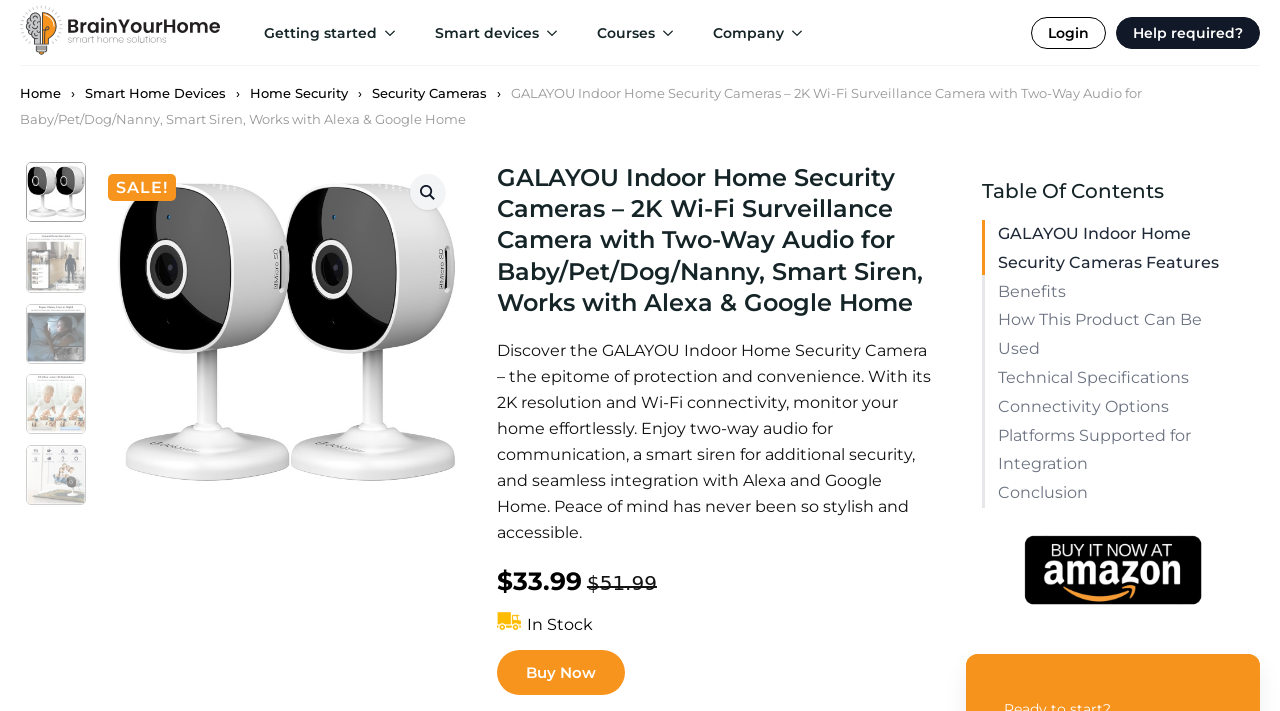Predict the bounding box of the UI element based on this description: "Technical Specifications".

[0.78, 0.518, 0.929, 0.544]